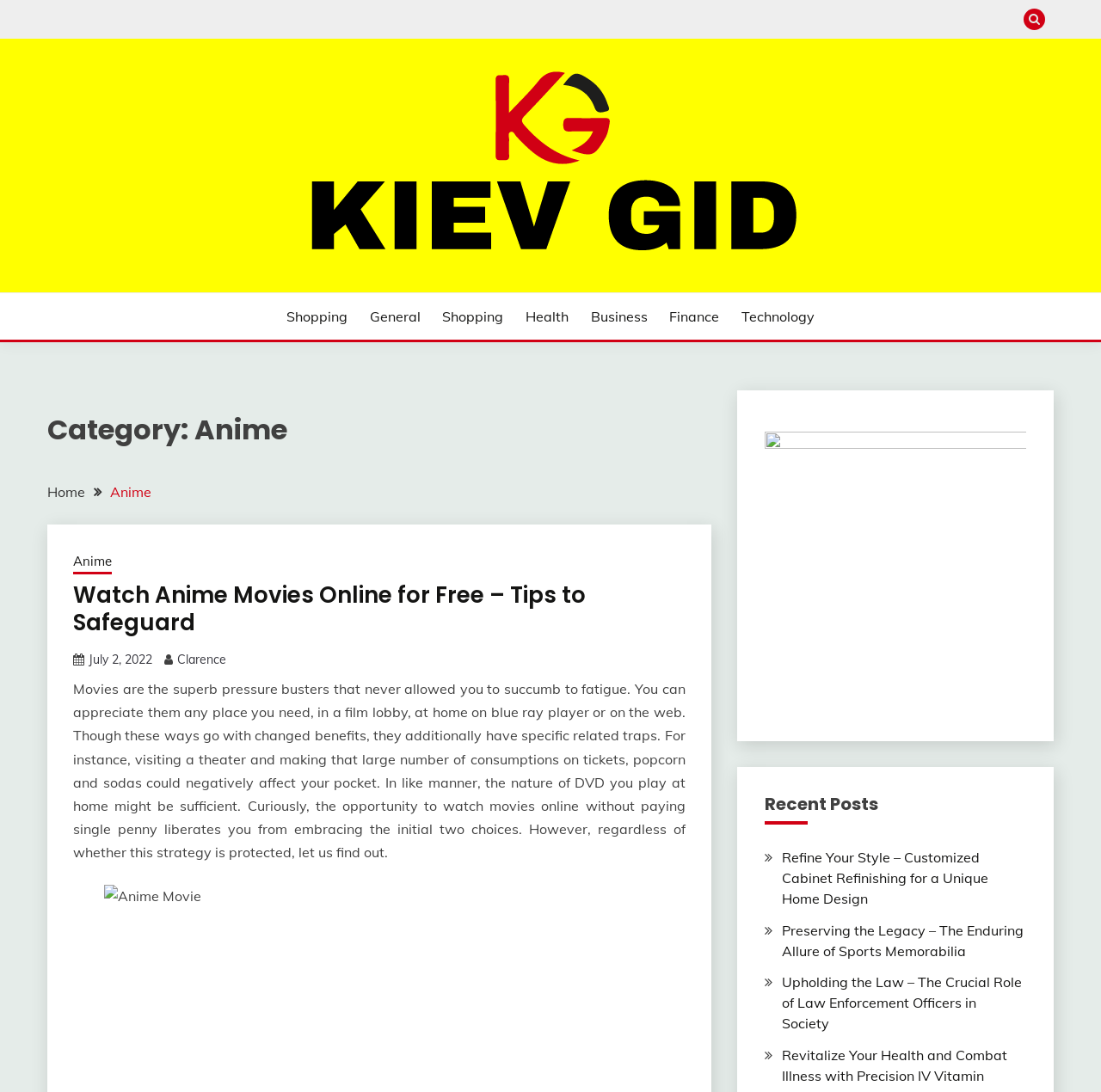Pinpoint the bounding box coordinates for the area that should be clicked to perform the following instruction: "Click the Kiev Gid logo".

[0.266, 0.063, 0.734, 0.24]